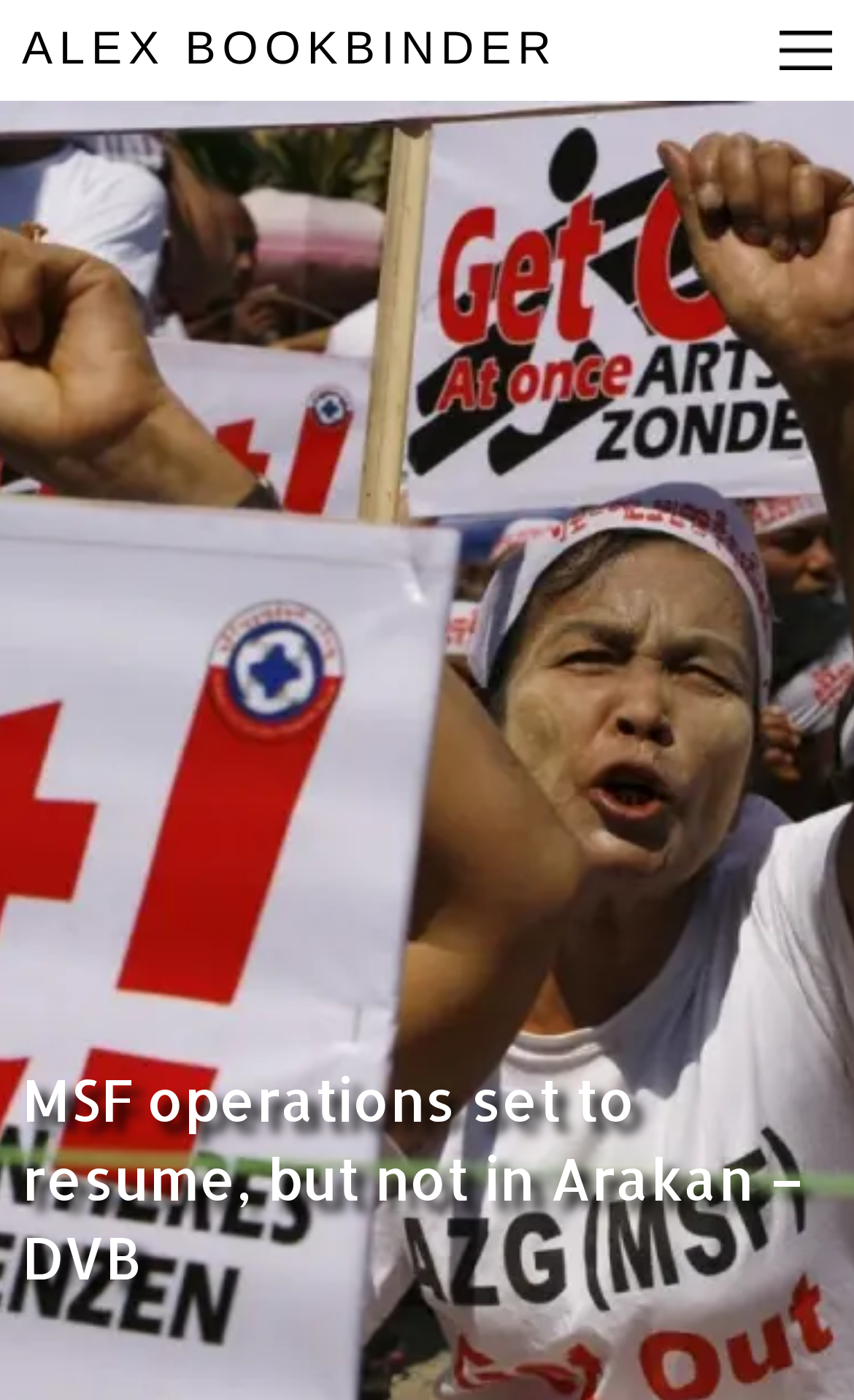Extract the bounding box of the UI element described as: "Alex Bookbinder".

[0.026, 0.017, 0.653, 0.053]